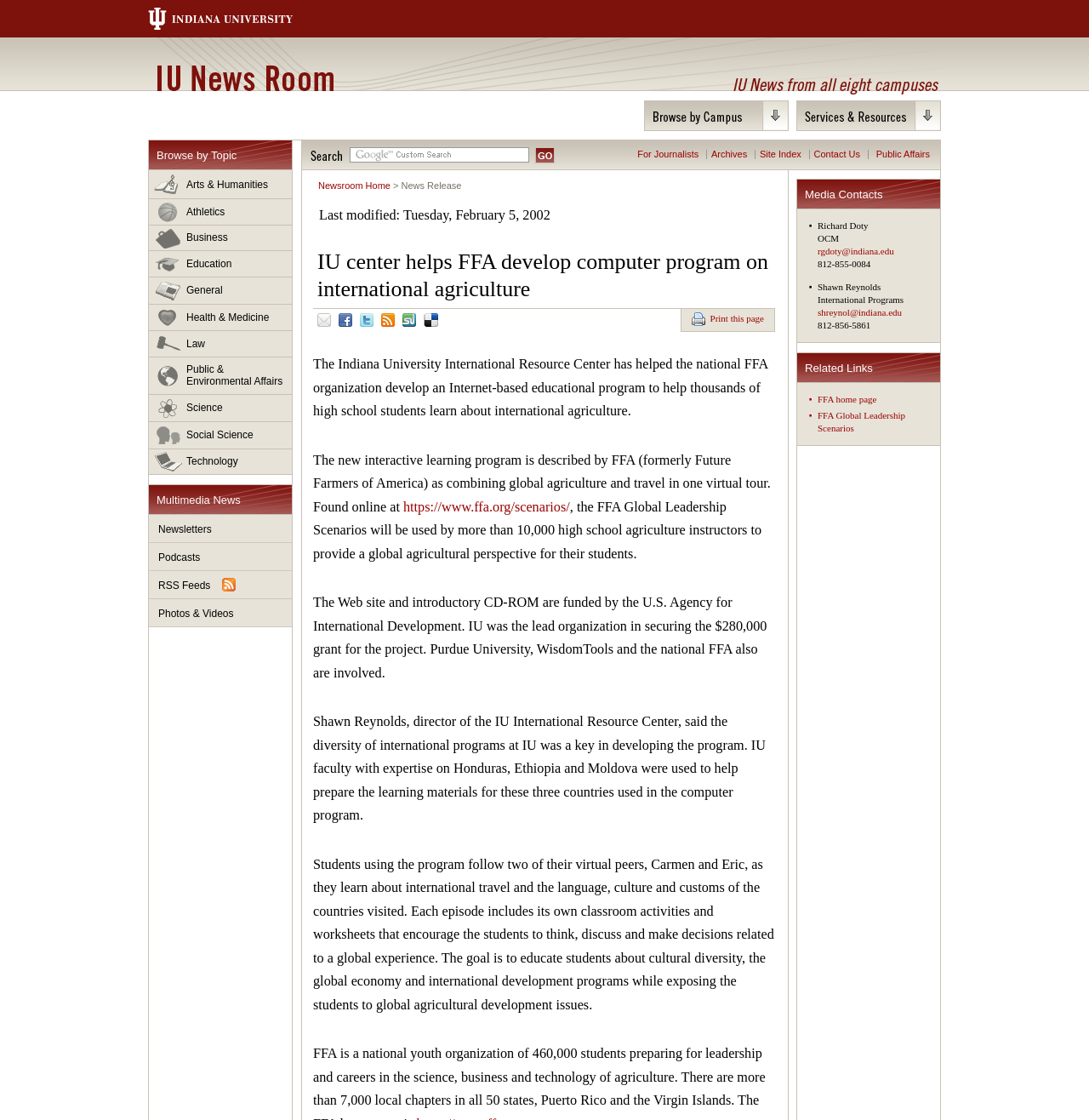Describe all significant elements and features of the webpage.

The webpage is about the Indiana University International Resource Center's collaboration with the national FFA organization to develop an internet-based educational program on international agriculture. 

At the top of the page, there is a heading "IU News Room" followed by a link to "Indiana University". Below this, there is a heading "IU News from all eight campuses". 

On the left side of the page, there is a list of links categorized by topic, including "Arts & Humanities", "Athletics", "Business", and more. Below this list, there is a heading "Multimedia News" followed by links to "Newsletters", "Podcasts", "RSS Feeds", and "Photos & Videos". 

On the right side of the page, there is a search box with a "GO" button. Below this, there are links to "For Journalists", "Archives", "Site Index", "Contact Us", and "Public Affairs". 

Further down the page, there is a section with media contacts, including names, email addresses, and phone numbers. 

The main content of the page is an article about the IU International Resource Center's collaboration with the FFA organization. The article is divided into several paragraphs, with links to related websites, including the FFA home page and the FFA Global Leadership Scenarios. 

At the bottom of the page, there are links to share the article on social media platforms, including Email, Facebook, Twitter, Newsfeeds, StumbleUpon, and Delicious. There is also a link to print the page.